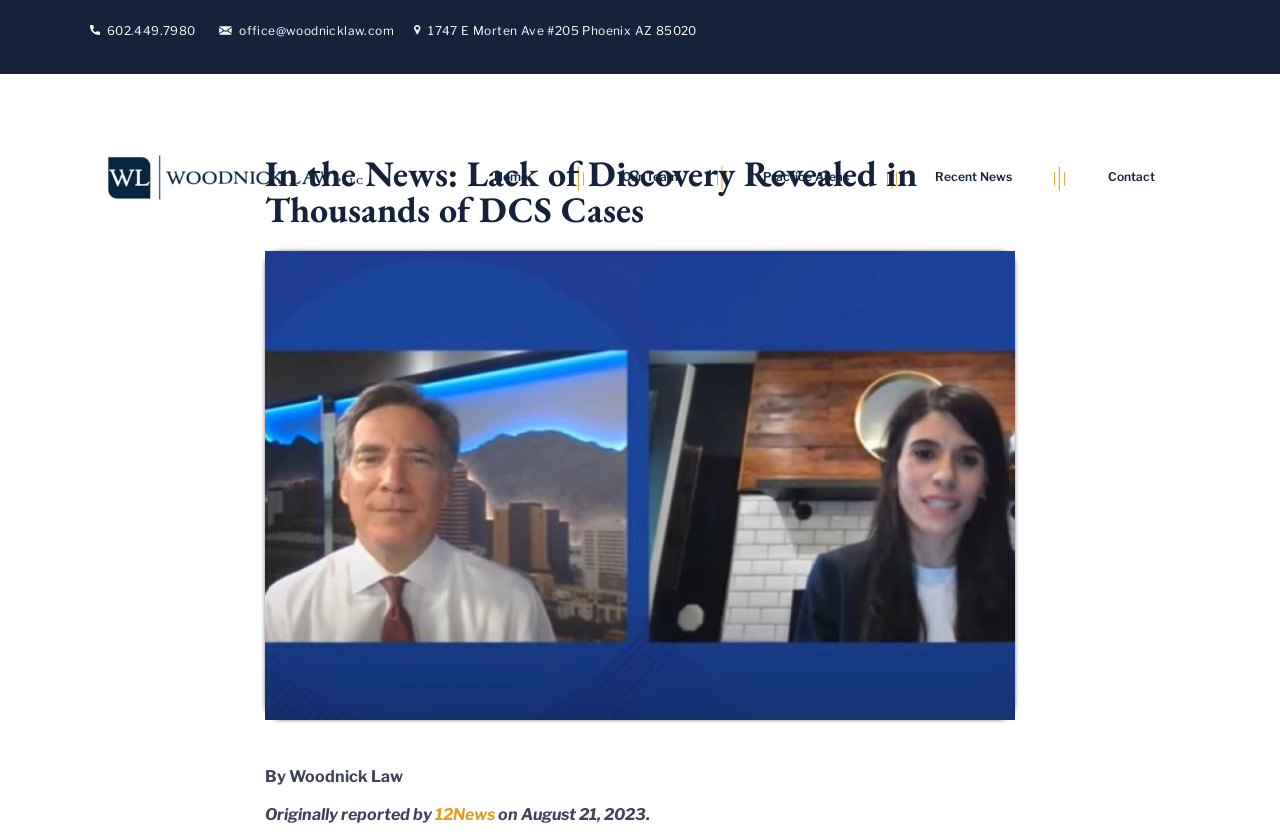What is the name of the news organization that originally reported the story?
Refer to the image and provide a detailed answer to the question.

I found the name of the news organization by looking at the article section of the webpage, where the story is displayed. The name '12News' is written in a link element with the OCR text '12News'.